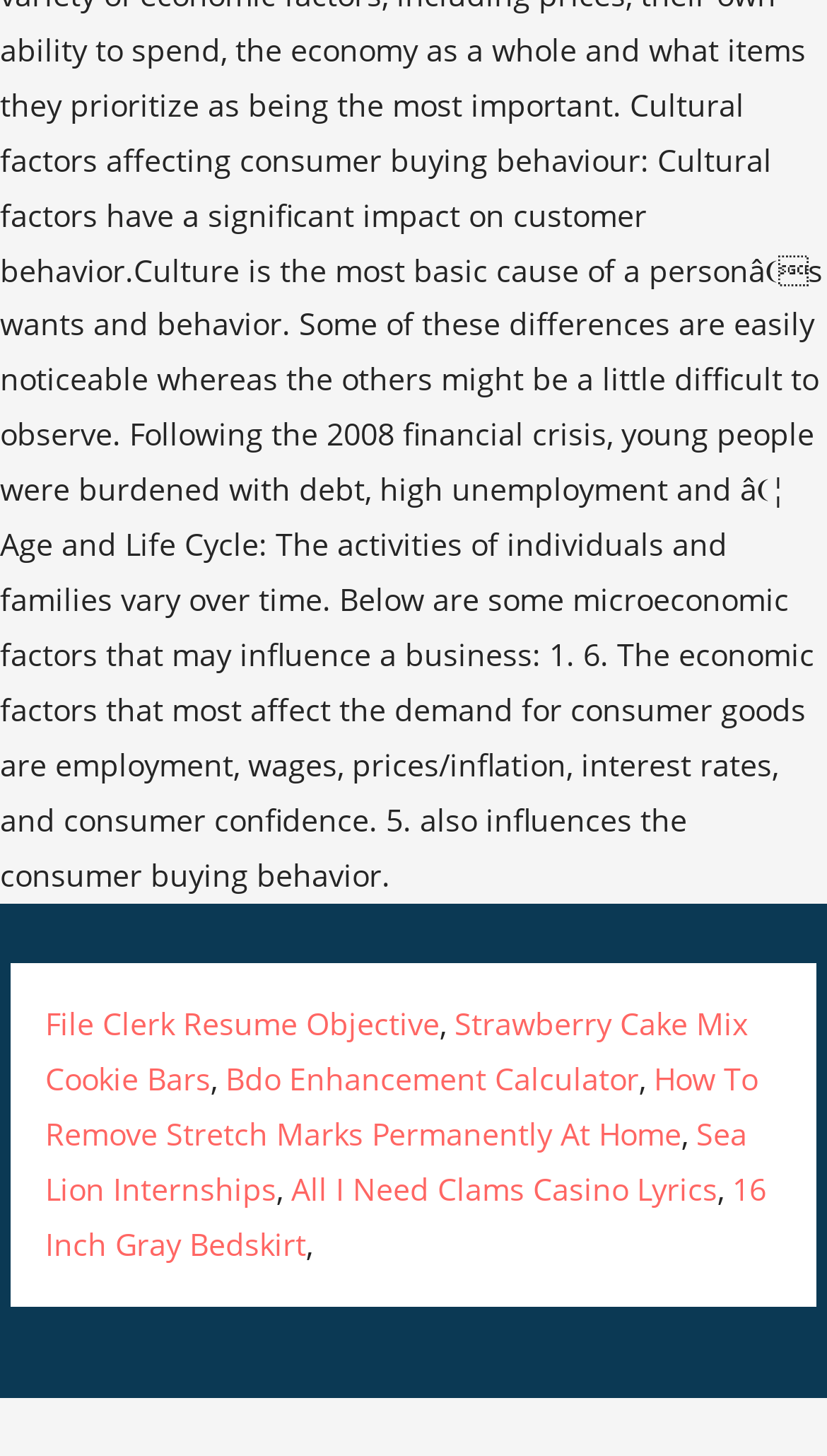What is the vertical position of the link 'Sea Lion Internships'?
Craft a detailed and extensive response to the question.

By comparing the y1 and y2 coordinates of the bounding boxes, I can determine that the link 'Sea Lion Internships' is above the link 'All I Need Clams Casino Lyrics' on the webpage.